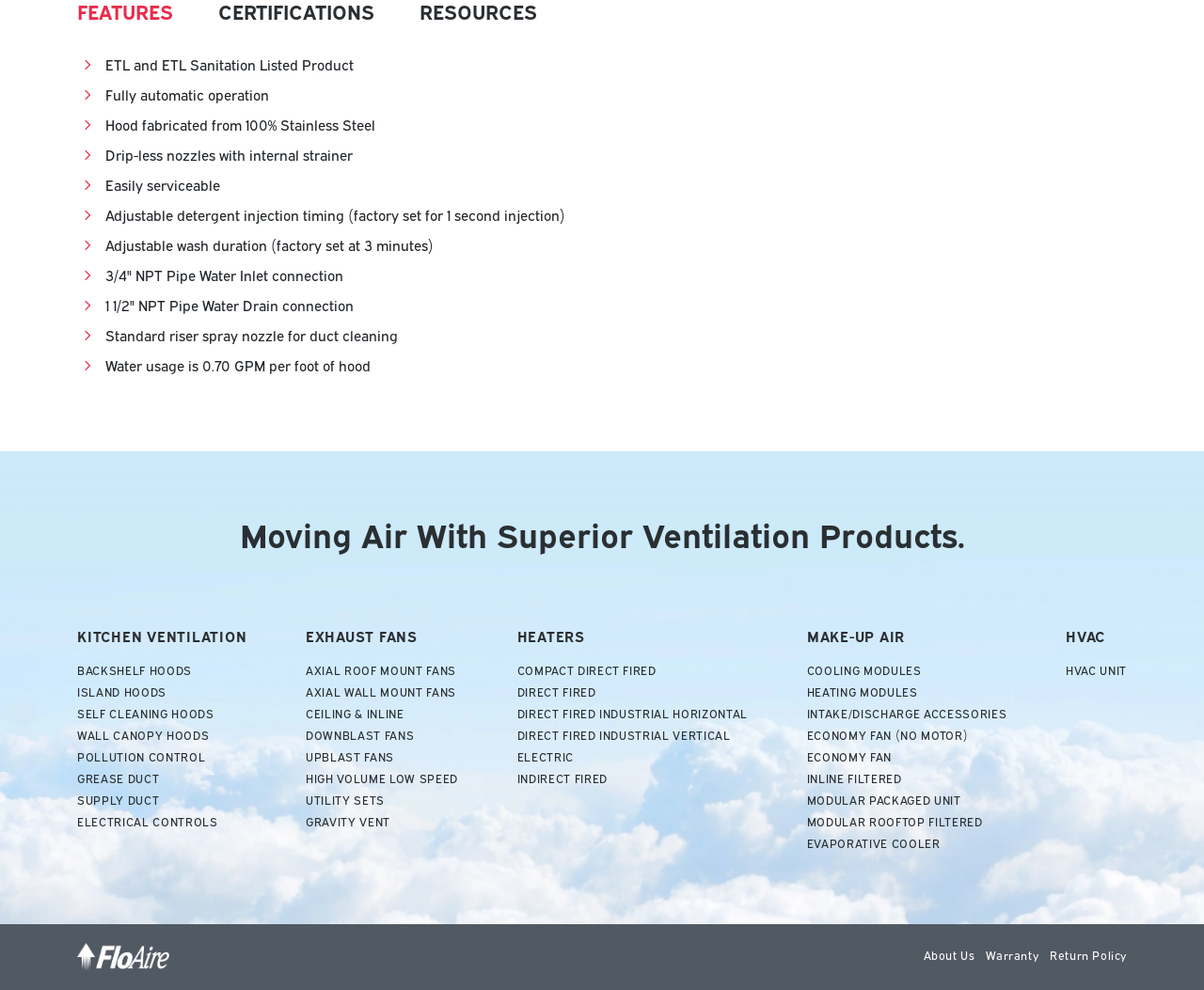Please provide the bounding box coordinates for the UI element as described: "Economy Fan (No Motor)". The coordinates must be four floats between 0 and 1, represented as [left, top, right, bottom].

[0.67, 0.736, 0.836, 0.751]